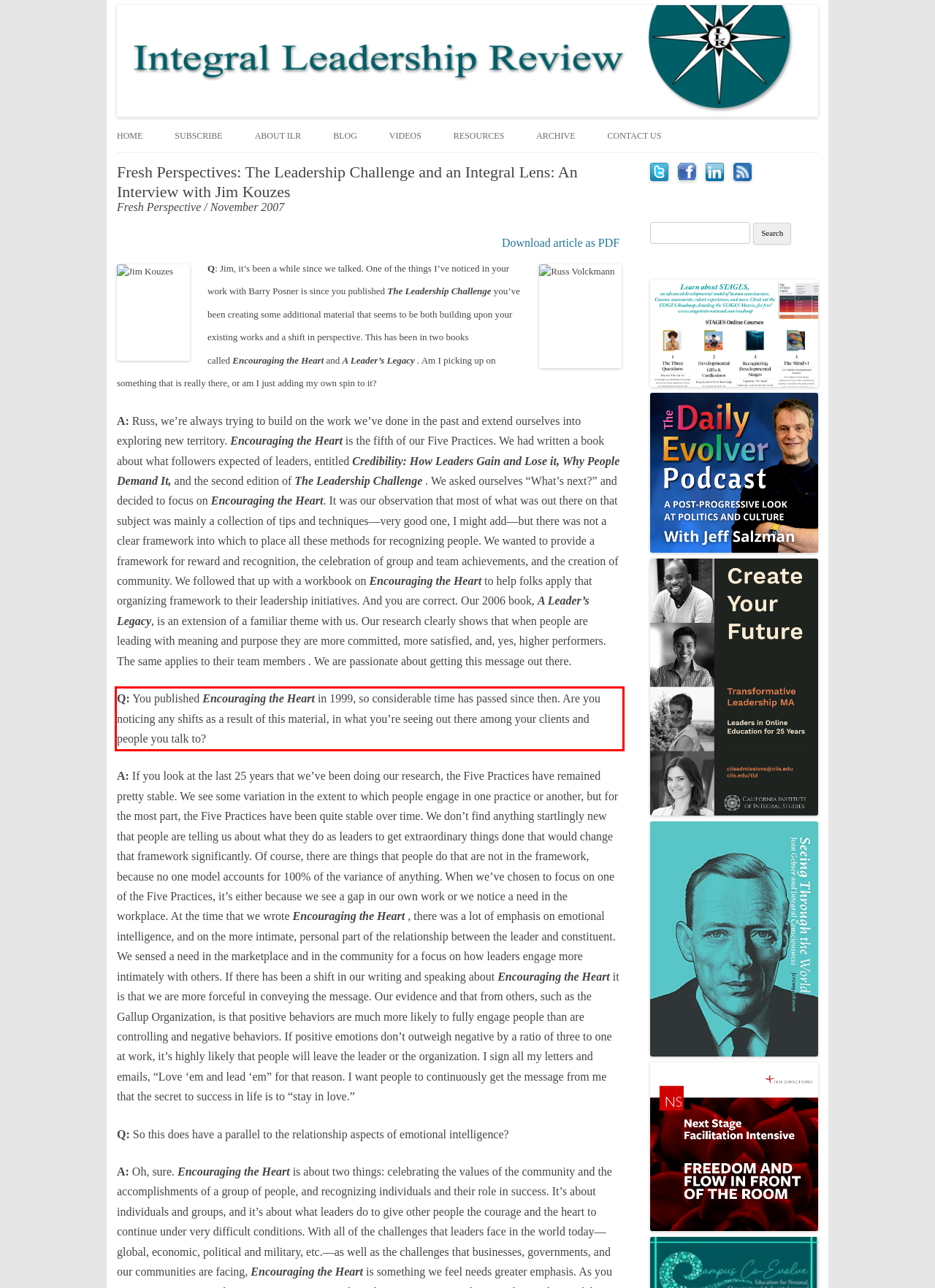Within the screenshot of a webpage, identify the red bounding box and perform OCR to capture the text content it contains.

Q: You published Encouraging the Heart in 1999, so considerable time has passed since then. Are you noticing any shifts as a result of this material, in what you’re seeing out there among your clients and people you talk to?